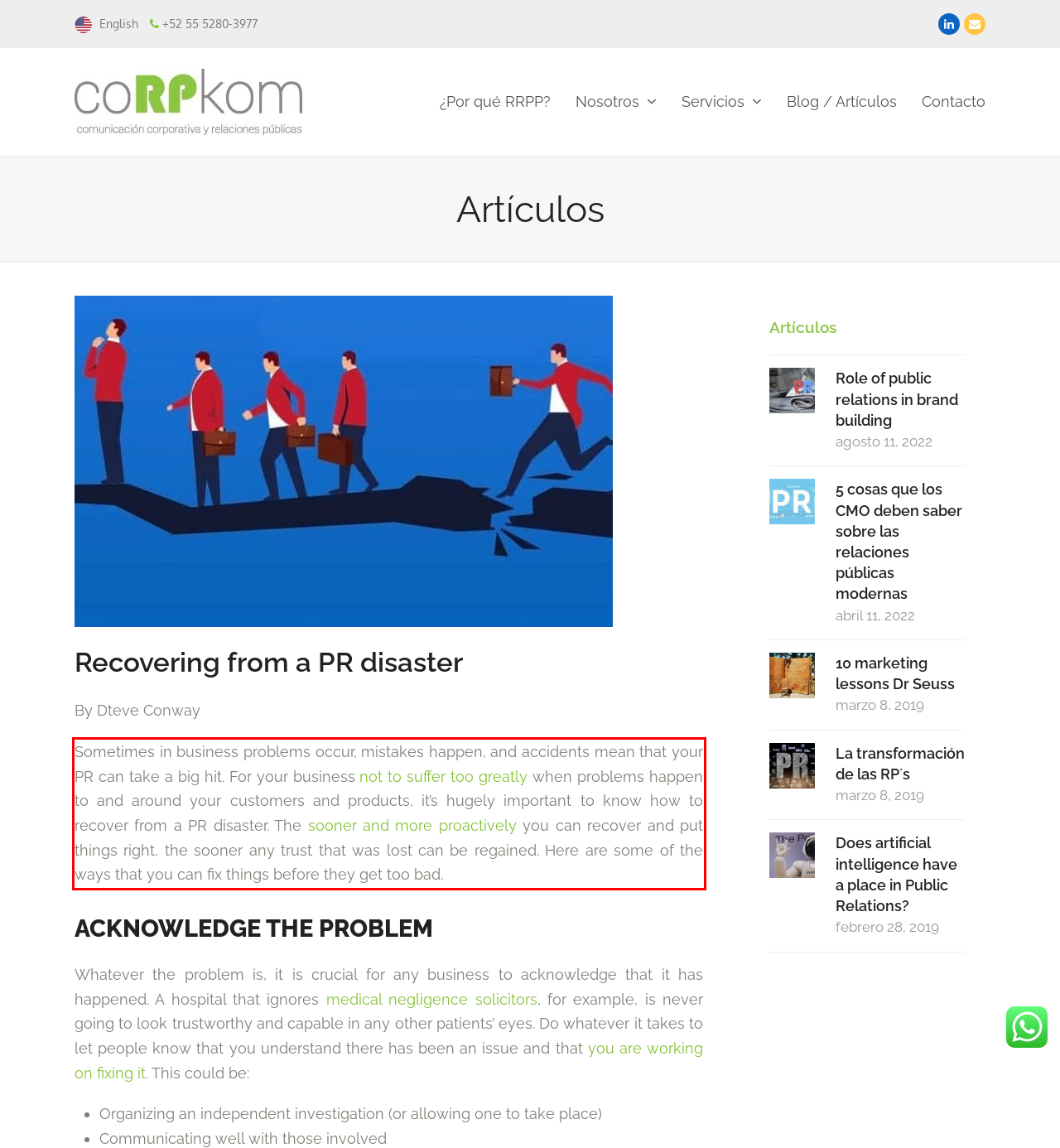Look at the webpage screenshot and recognize the text inside the red bounding box.

Sometimes in business problems occur, mistakes happen, and accidents mean that your PR can take a big hit. For your business not to suffer too greatly when problems happen to and around your customers and products, it’s hugely important to know how to recover from a PR disaster. The sooner and more proactively you can recover and put things right, the sooner any trust that was lost can be regained. Here are some of the ways that you can fix things before they get too bad.